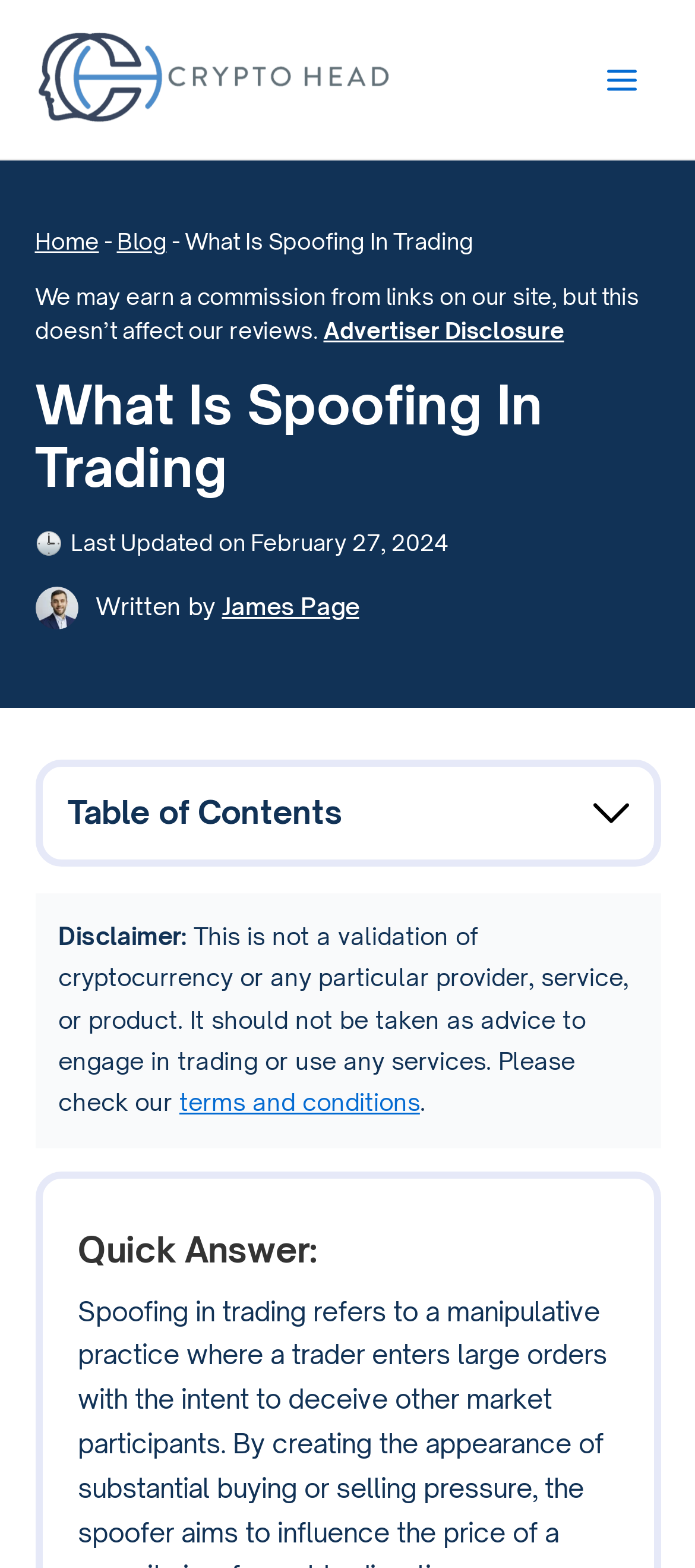Given the element description: "alt="Crypto Head"", predict the bounding box coordinates of the UI element it refers to, using four float numbers between 0 and 1, i.e., [left, top, right, bottom].

[0.051, 0.038, 0.564, 0.059]